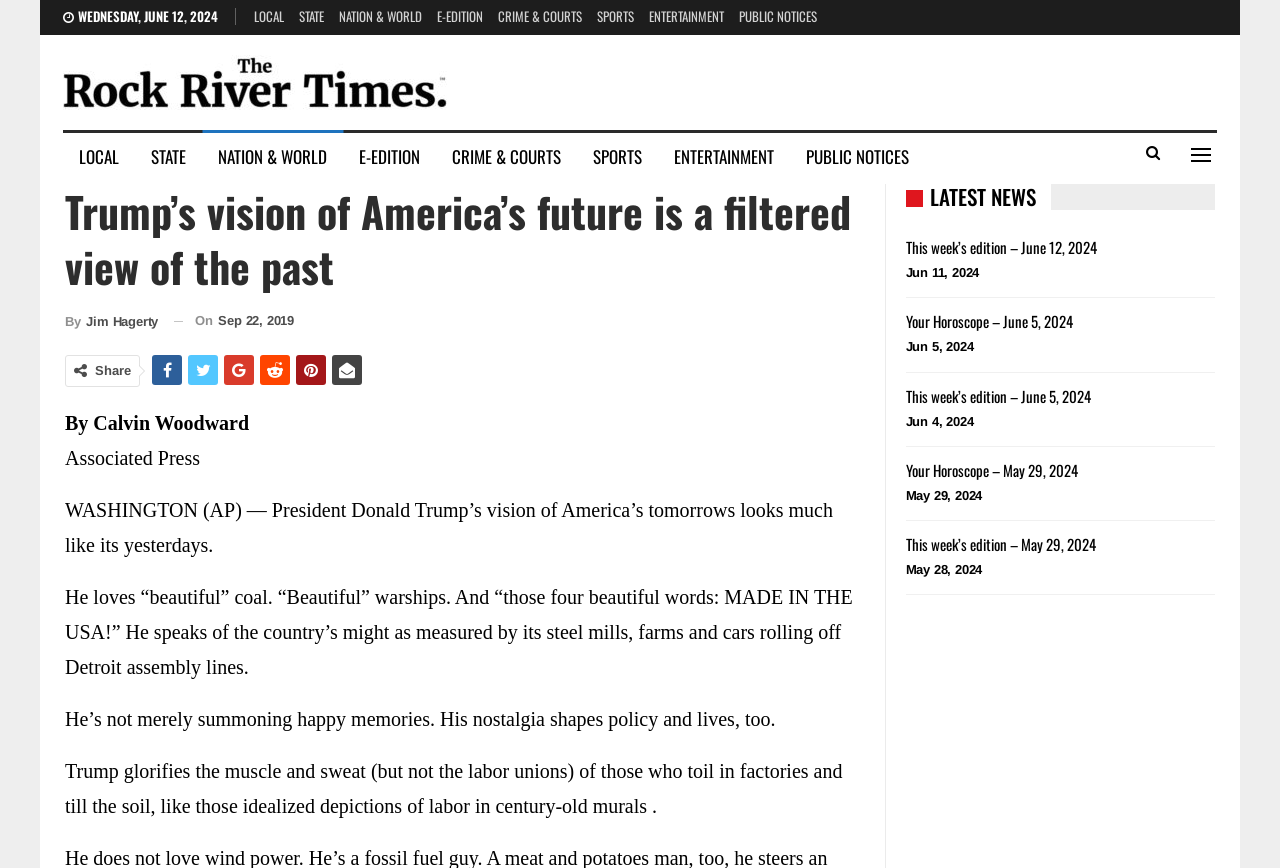Locate the bounding box coordinates of the clickable area needed to fulfill the instruction: "Read this week's edition".

[0.708, 0.272, 0.857, 0.298]